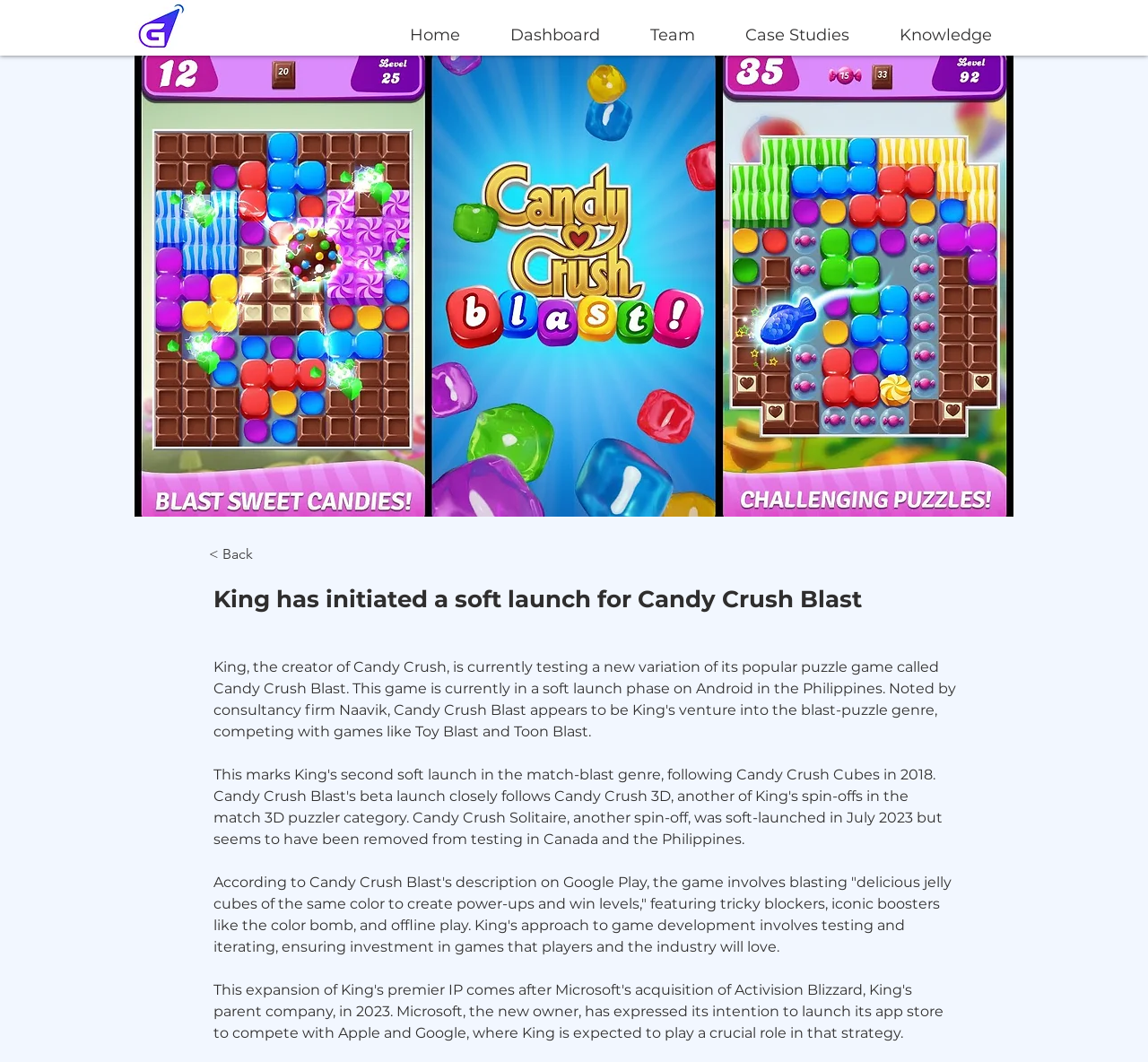What is King's approach to game development?
Refer to the image and give a detailed answer to the question.

I determined the answer by reading the StaticText that describes King's approach to game development as 'testing and iterating, ensuring investment in games that players and the industry will love'.